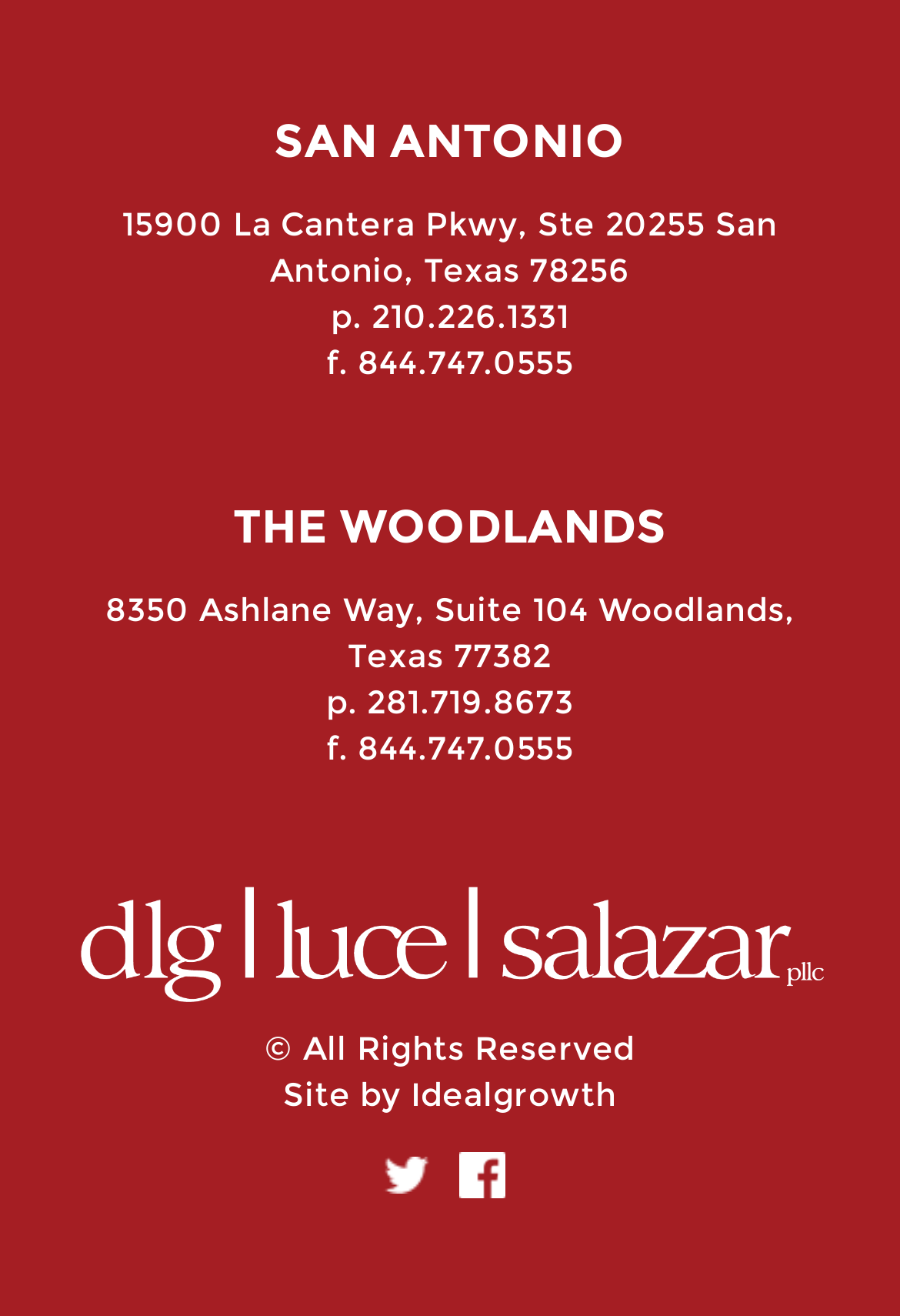Answer in one word or a short phrase: 
What is the phone number of the Woodlands location?

281.719.8673